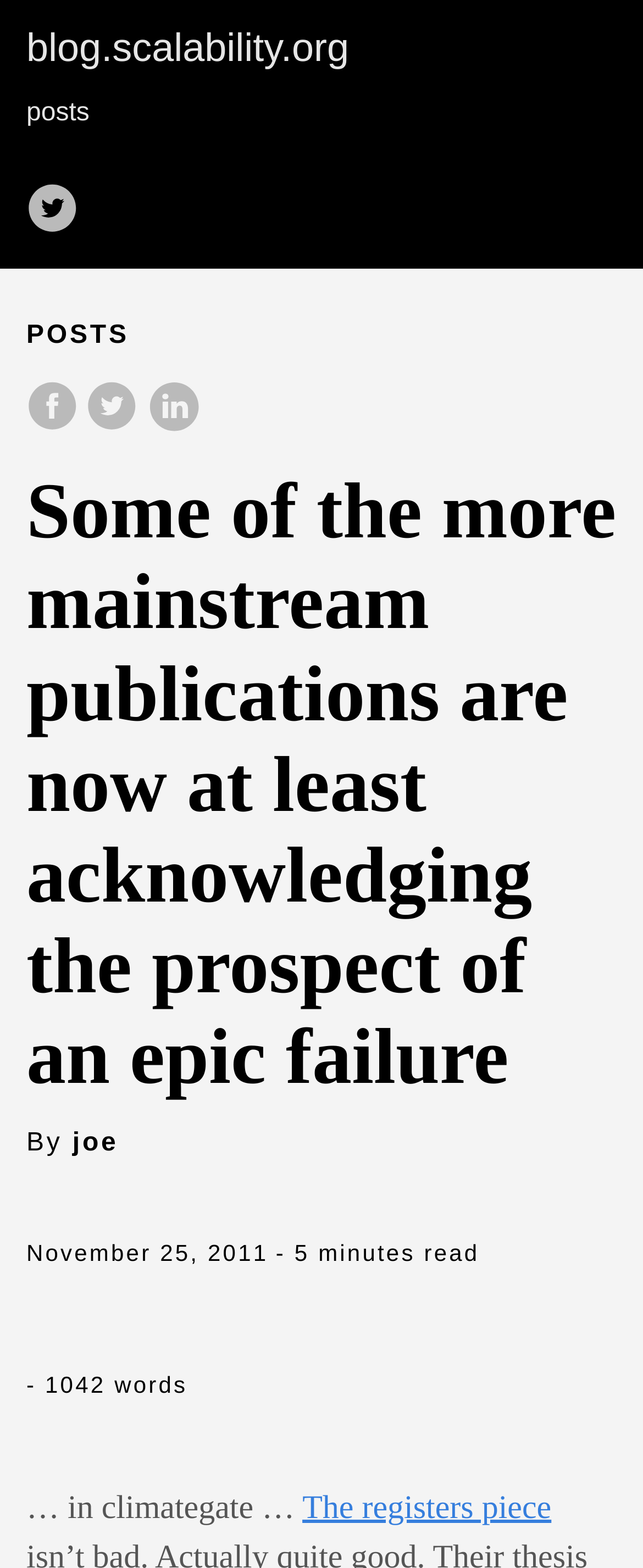Create a full and detailed caption for the entire webpage.

The webpage appears to be a blog post with a title "Some of the more mainstream publications are now at least acknowledging the prospect of an epic failure" at the top center of the page. Below the title, there is a section with links to "posts" and "follow on Twitter" with two small images beside them. 

To the right of the title, there is a header section with a "POSTS" label and three social media sharing links, each accompanied by a small image, for Facebook, Twitter, and LinkedIn. 

The main content of the blog post starts below the header section, with the author's name "joe" and the date "November 25, 2011" displayed on the top left. The post has a estimated reading time of 5 minutes and contains 1042 words. 

The blog post itself begins with a sentence "… in climategate …" followed by a link to "The registers piece". The content of the post is not summarized here, but it appears to discuss the topic of climategate and the mentioned registers piece.